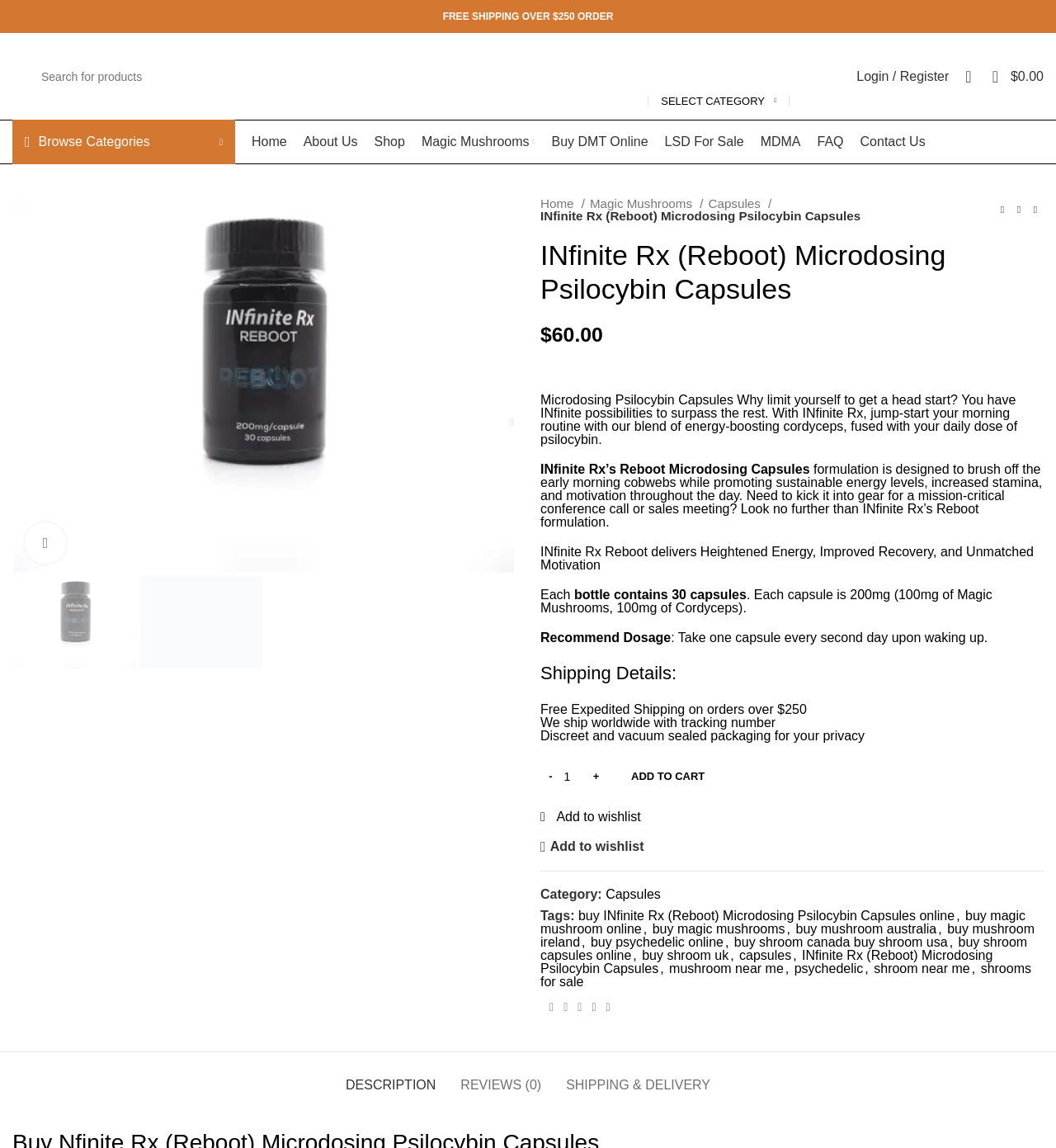Find the bounding box coordinates of the UI element according to this description: "shrooms for sale".

[0.512, 0.838, 0.977, 0.861]